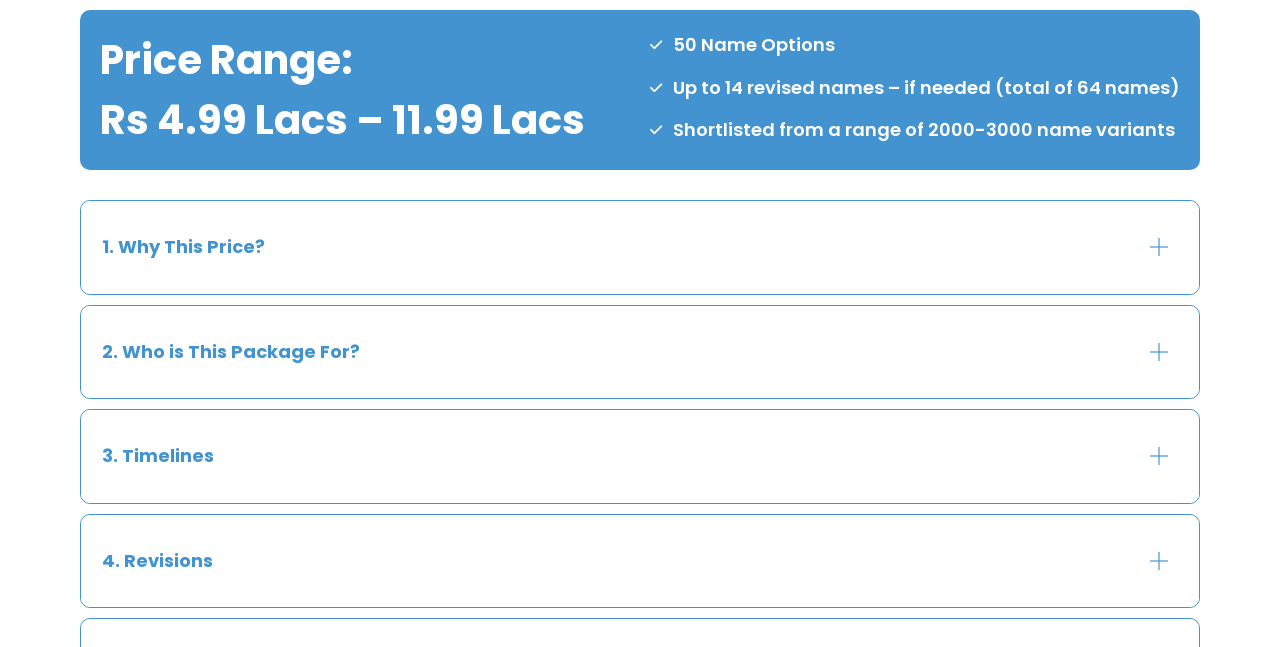How many name options are provided?
Using the details shown in the screenshot, provide a comprehensive answer to the question.

I found the answer by looking at the StaticText element which has the text '50 Name Options'.